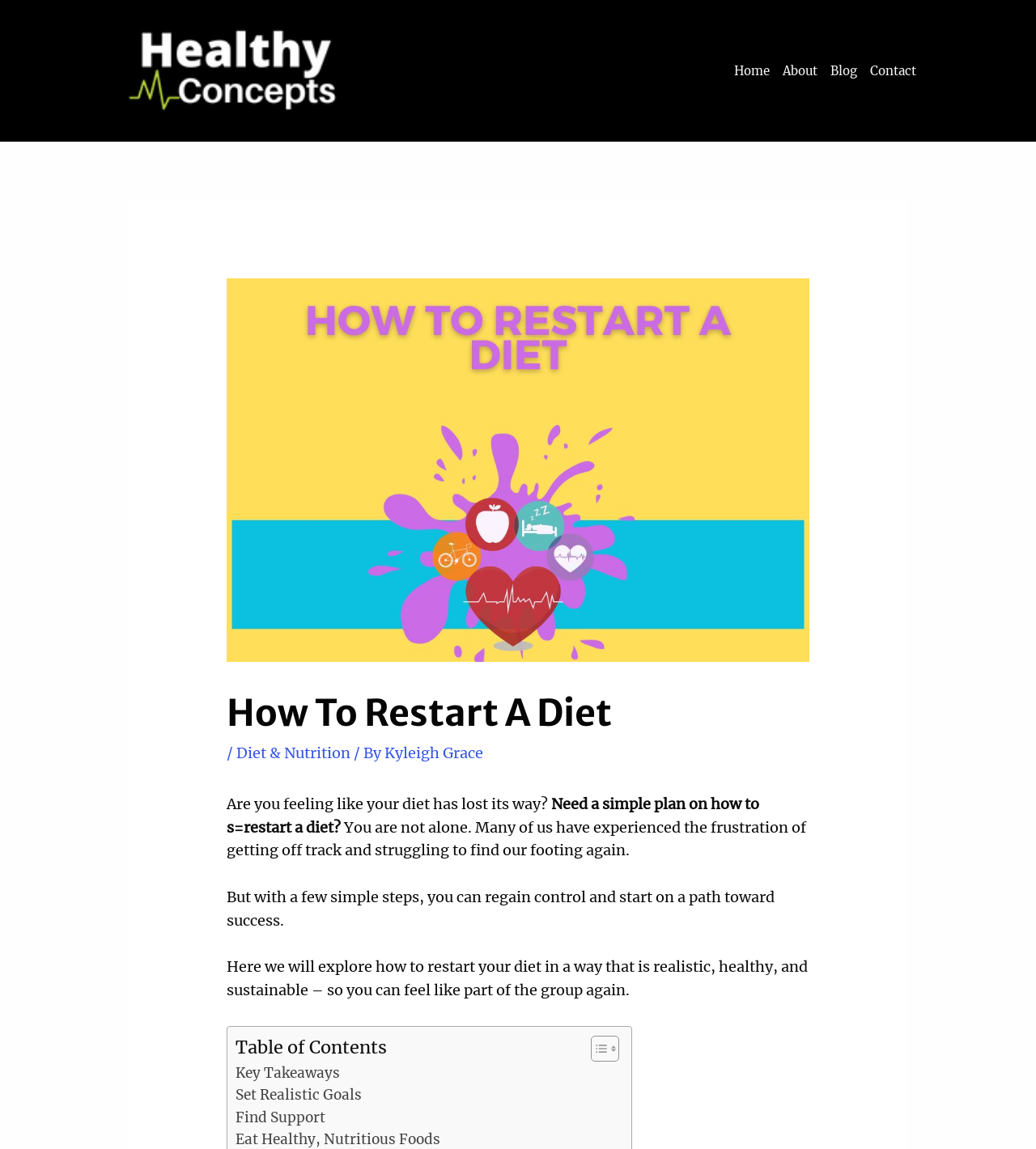Is the webpage providing a step-by-step guide?
Refer to the image and offer an in-depth and detailed answer to the question.

The webpage contains several link elements with descriptions like 'Set Realistic Goals', 'Find Support', and 'Key Takeaways', which suggest that the webpage is providing a step-by-step guide on how to restart a diet. The static text also implies a structured approach to restarting a diet.